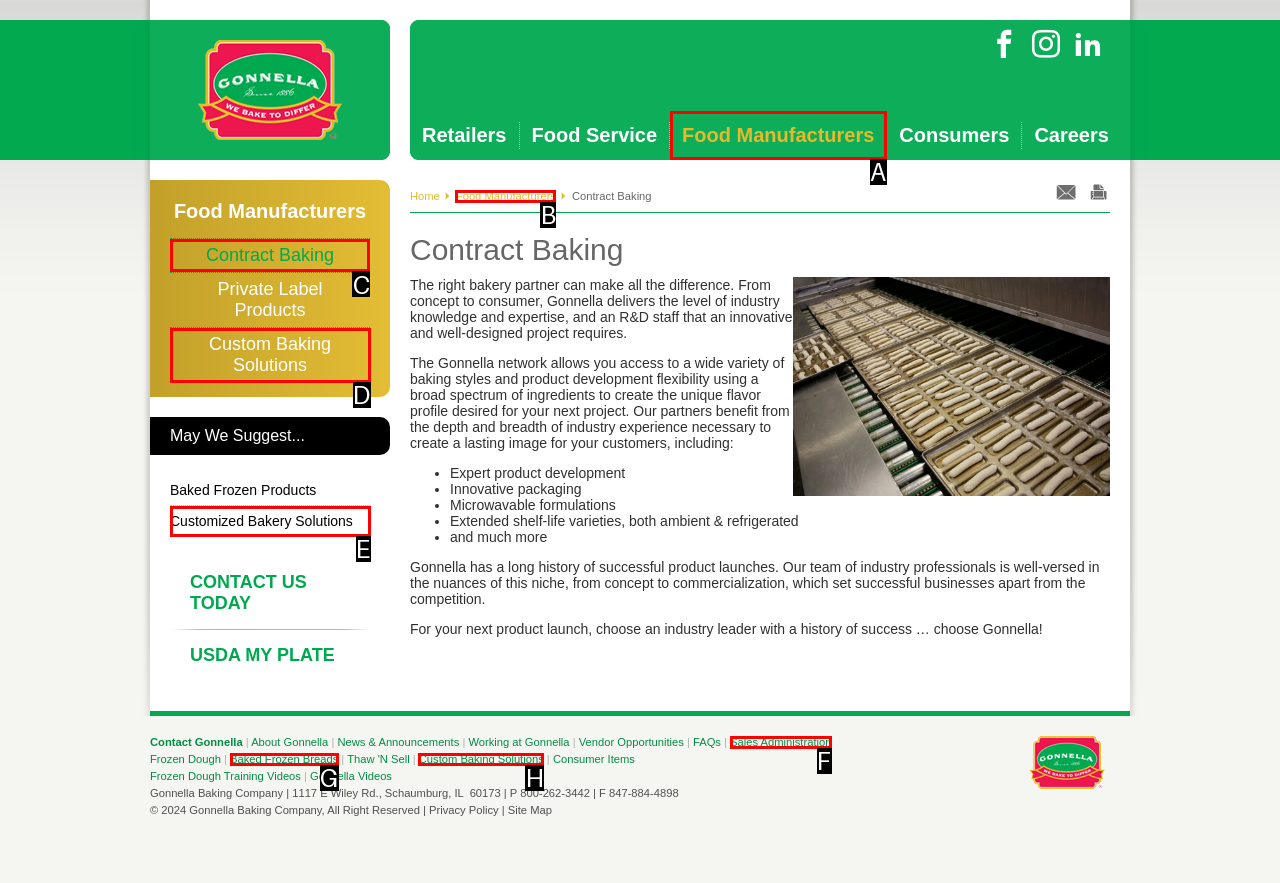Which HTML element should be clicked to fulfill the following task: Click on WRITE FOR US?
Reply with the letter of the appropriate option from the choices given.

None